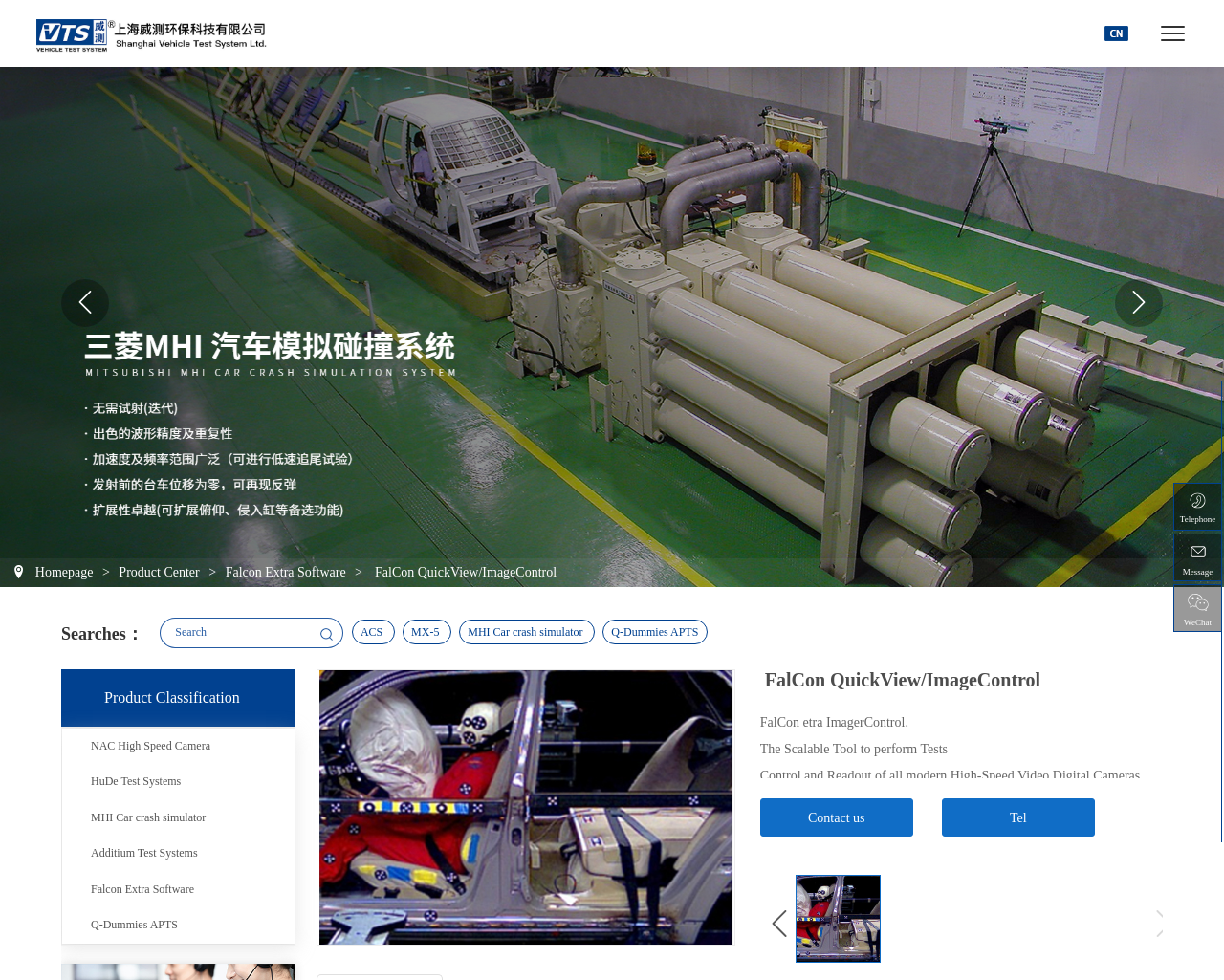Give a concise answer of one word or phrase to the question: 
What is the logo of the website?

FalCon QuickView/ImageControl